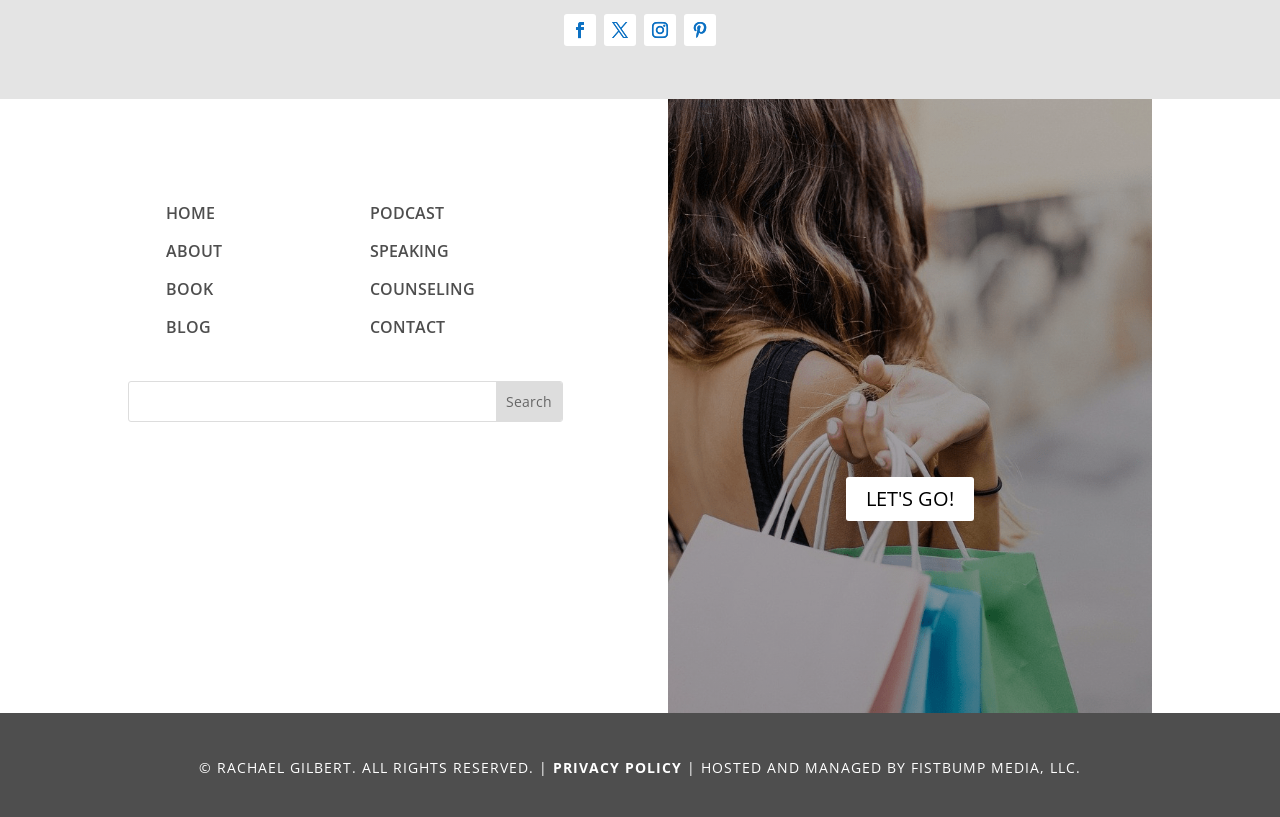What is the title of the section below the search bar?
Please provide a detailed and thorough answer to the question.

I found a heading element with the text 'SHOP' below the search bar, with a bounding box coordinate of [0.522, 0.435, 0.9, 0.514].